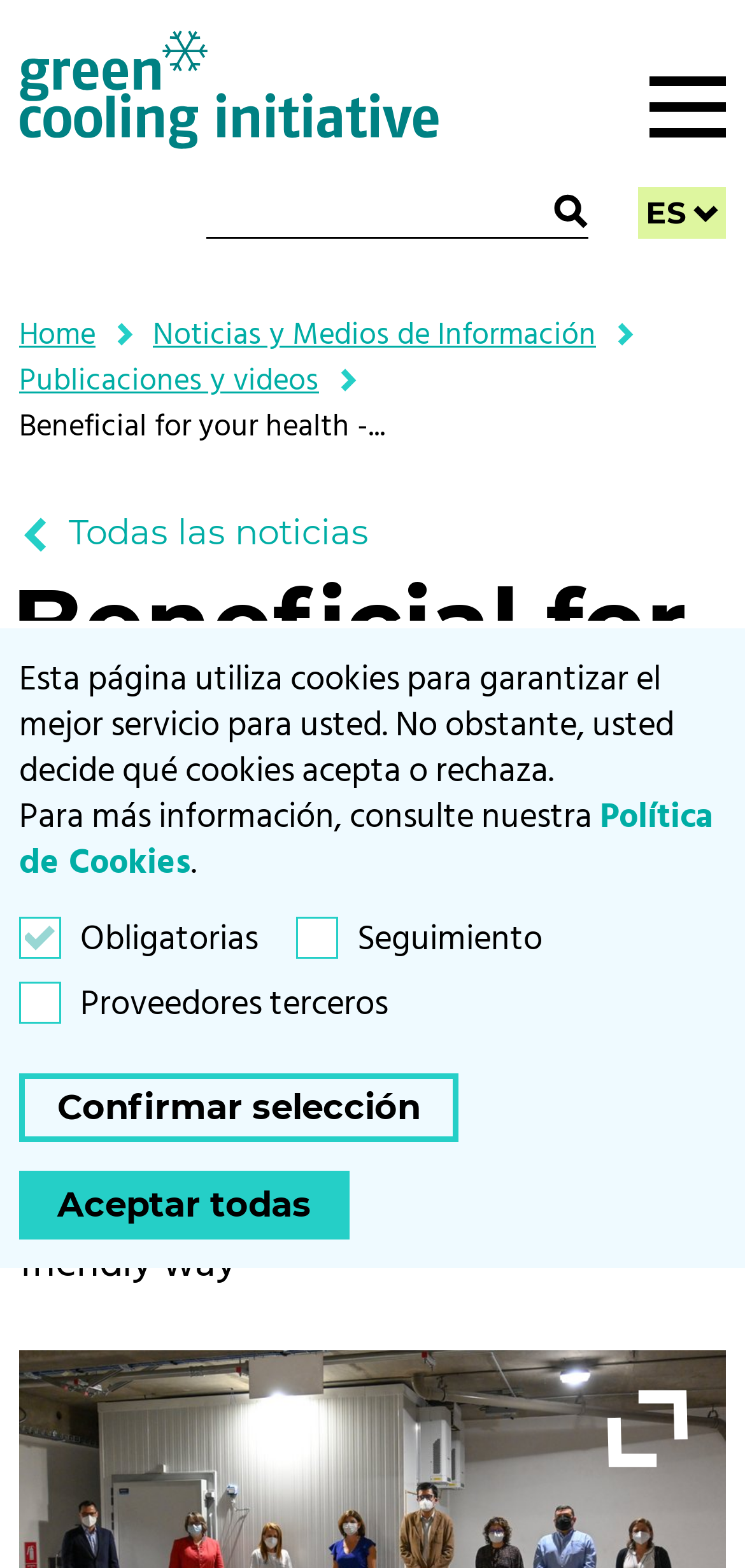Extract the primary headline from the webpage and present its text.

Beneficial for your health - and the climate